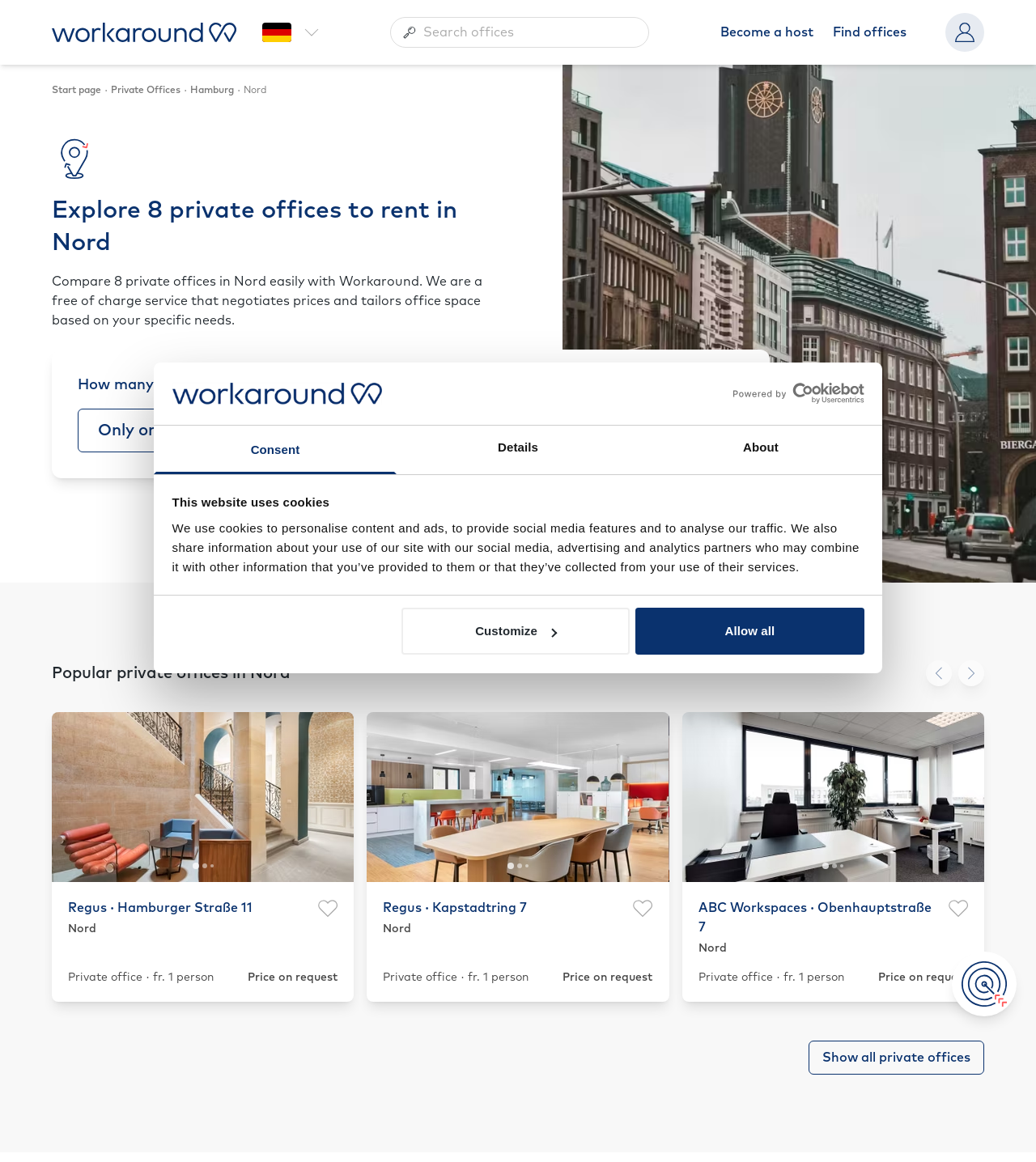Provide the bounding box coordinates for the area that should be clicked to complete the instruction: "Select region and language".

[0.253, 0.019, 0.308, 0.036]